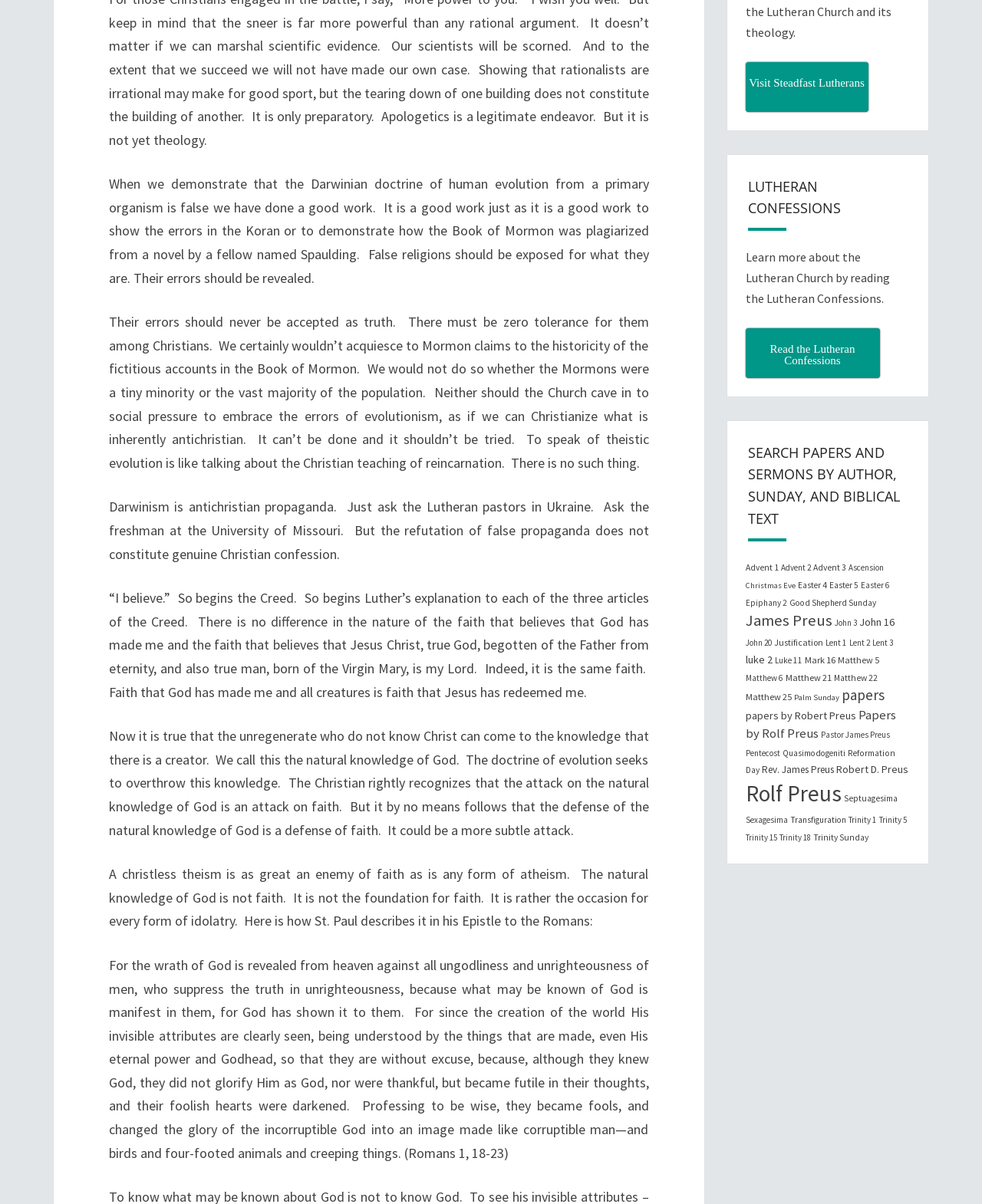Locate the bounding box of the UI element based on this description: "Ascension". Provide four float numbers between 0 and 1 as [left, top, right, bottom].

[0.864, 0.467, 0.9, 0.476]